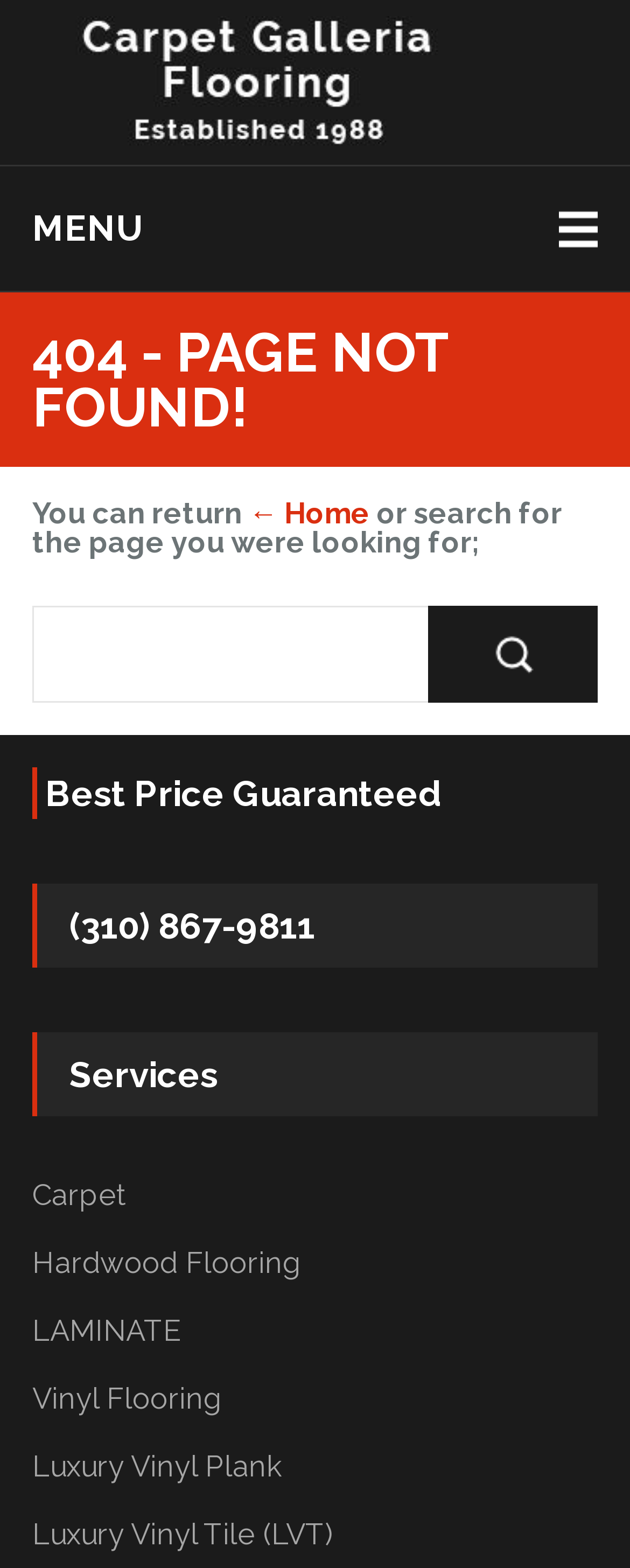Ascertain the bounding box coordinates for the UI element detailed here: "Luxury Vinyl Tile (LVT)". The coordinates should be provided as [left, top, right, bottom] with each value being a float between 0 and 1.

[0.051, 0.97, 0.528, 0.988]